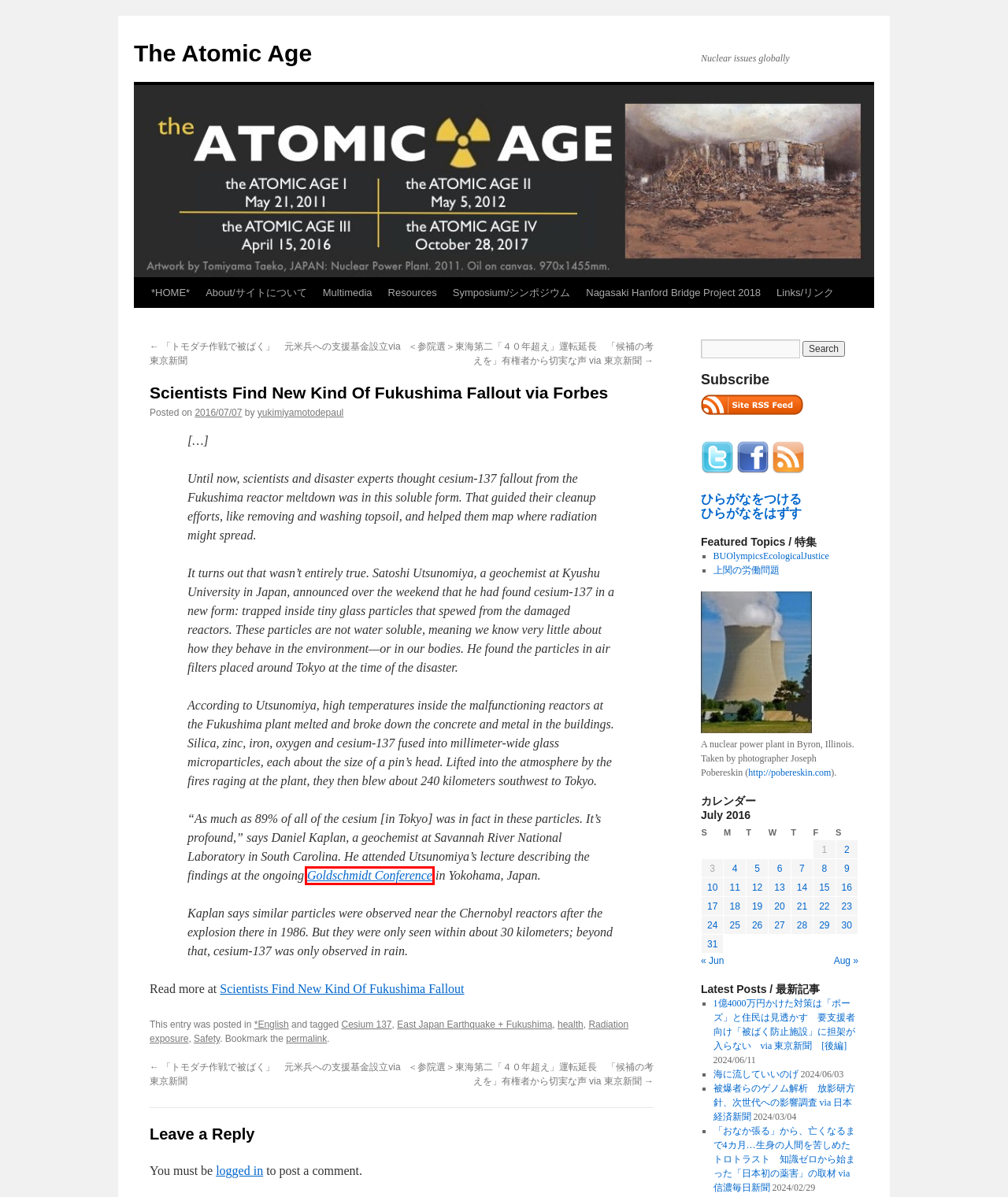Look at the screenshot of a webpage with a red bounding box and select the webpage description that best corresponds to the new page after clicking the element in the red box. Here are the options:
A. 「トモダチ作戦で被ばく」　元米兵への支援基金設立via東京新聞 | The Atomic Age
B. August | 2016 | The Atomic Age
C. Log In ‹ The Atomic Age — WordPress
D. *English | The Atomic Age
E. 海に流していいのげ | The Atomic Age
F. Goldschmidt2016
G. 「おなか張る」から、亡くなるまで4カ月…生身の人間を苦しめたトロトラスト　知識ゼロから始まった「日本初の薬害」の取材 via 信濃毎日新聞 | The Atomic Age
H. Links/リンク | The Atomic Age

F